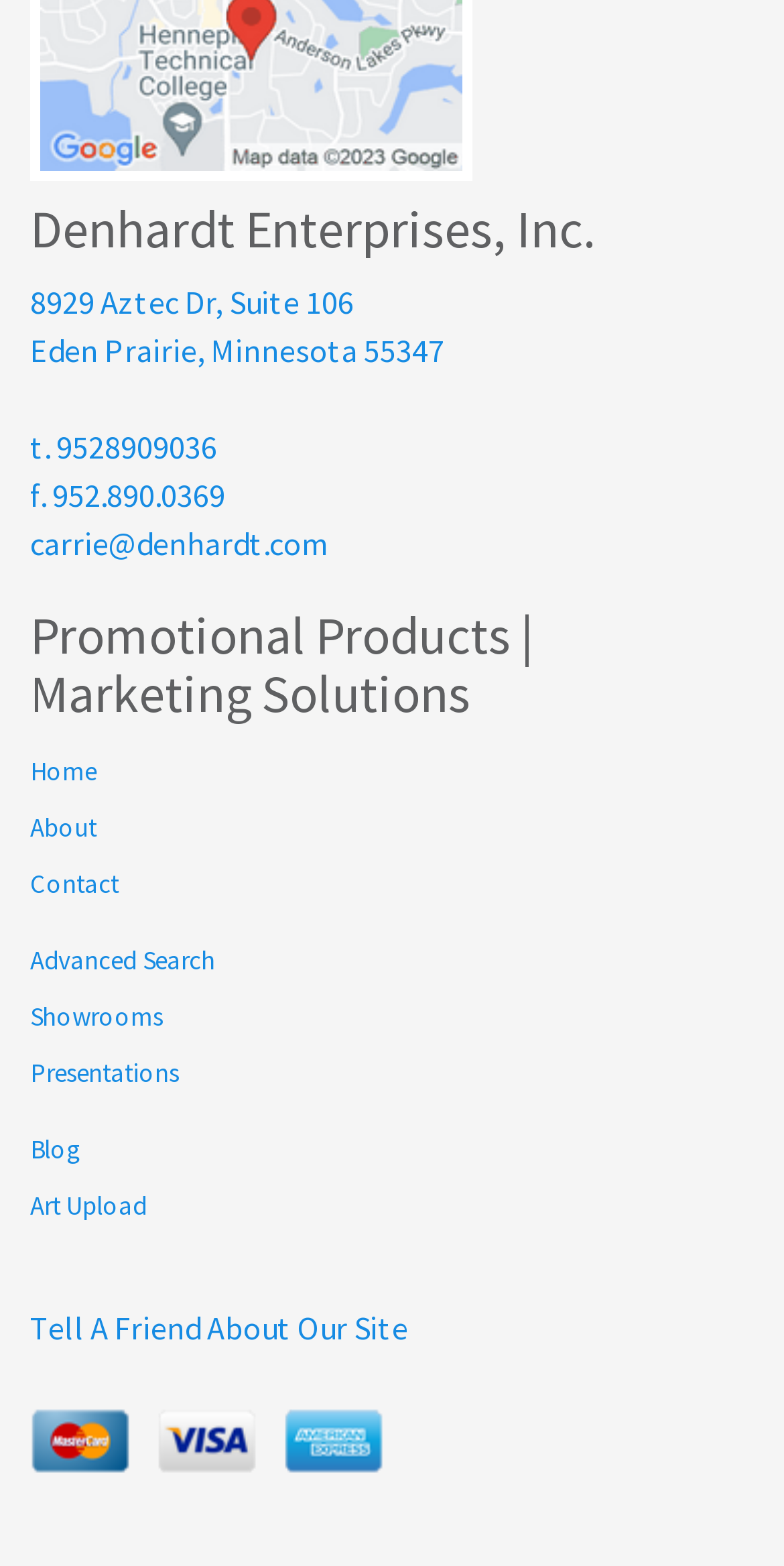Calculate the bounding box coordinates for the UI element based on the following description: "Blog". Ensure the coordinates are four float numbers between 0 and 1, i.e., [left, top, right, bottom].

[0.038, 0.716, 0.962, 0.752]